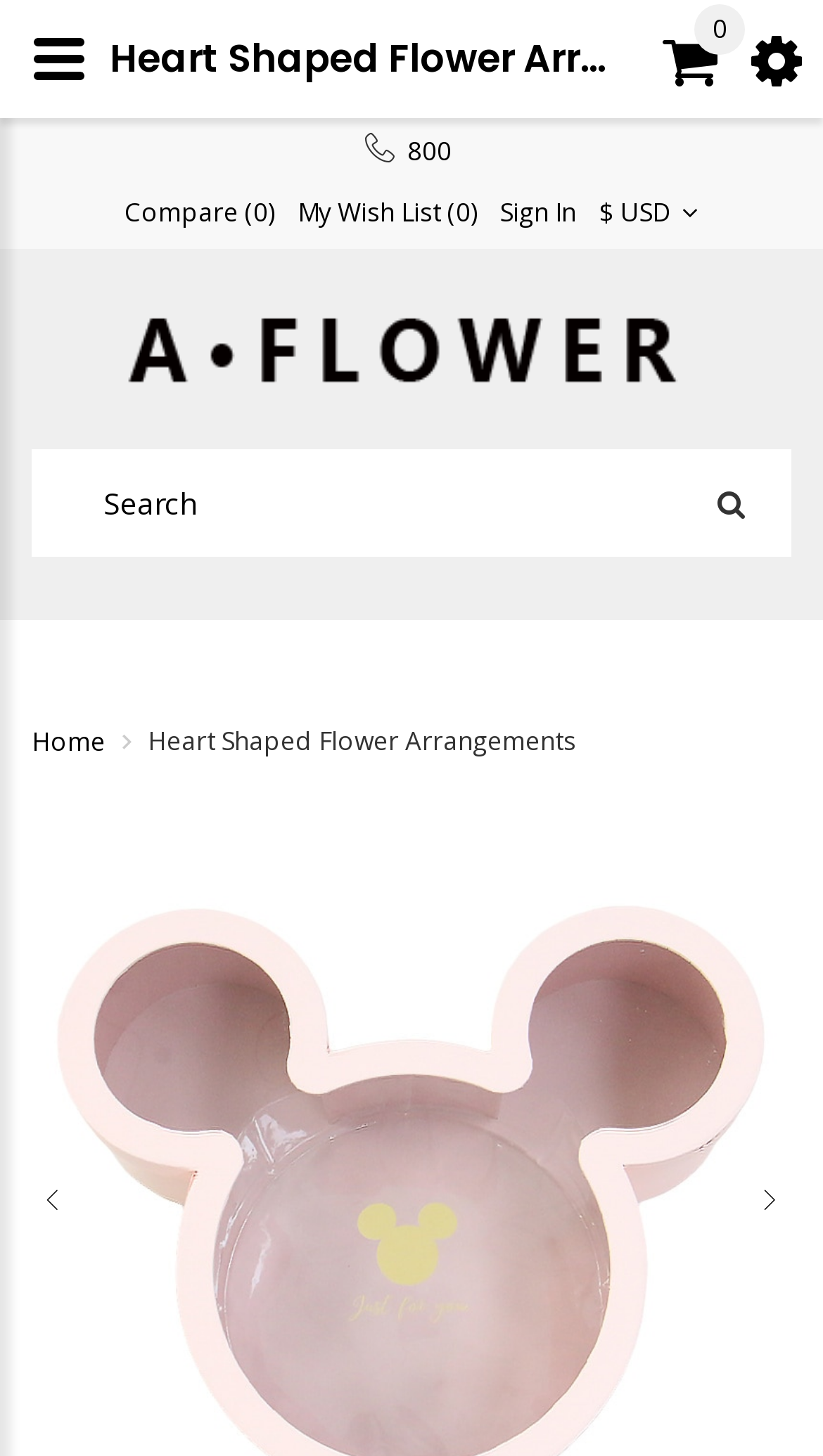Identify and provide the bounding box for the element described by: "parent_node: Heart Shaped Flower Arrangements".

[0.01, 0.006, 0.133, 0.075]